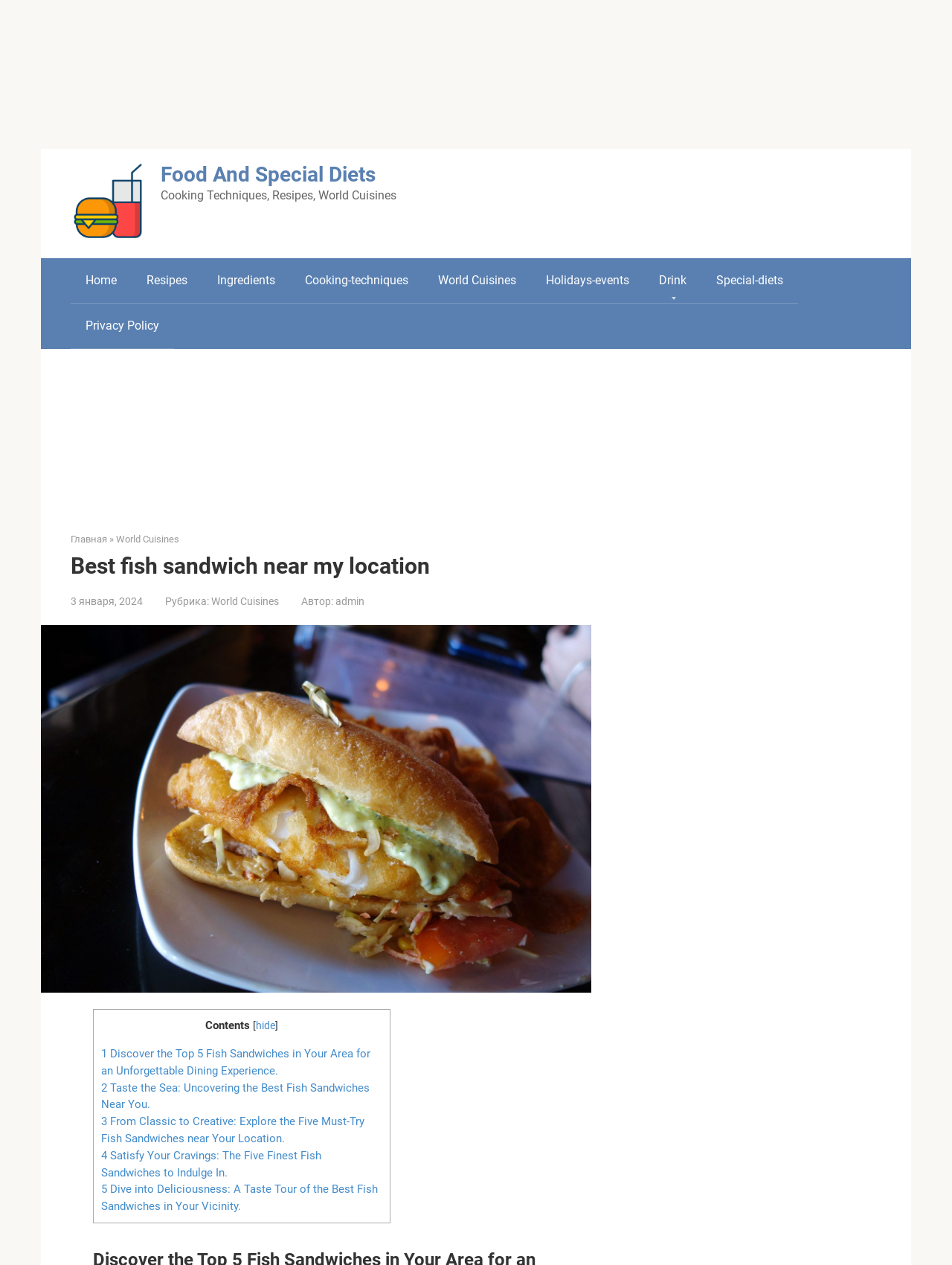Can you locate the main headline on this webpage and provide its text content?

Best fish sandwich near my location